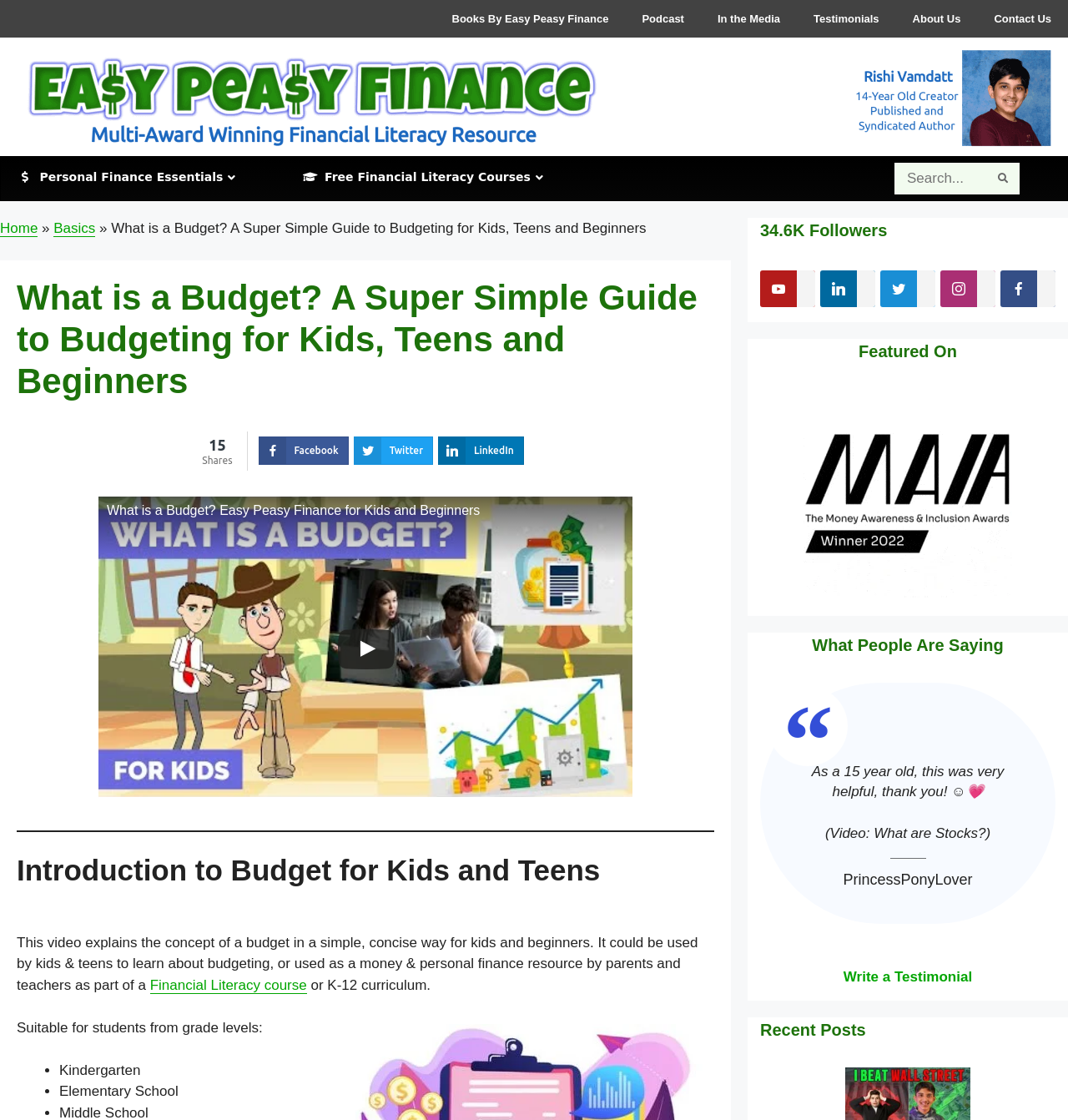Show the bounding box coordinates of the region that should be clicked to follow the instruction: "Learn about personal finance essentials."

[0.001, 0.14, 0.228, 0.176]